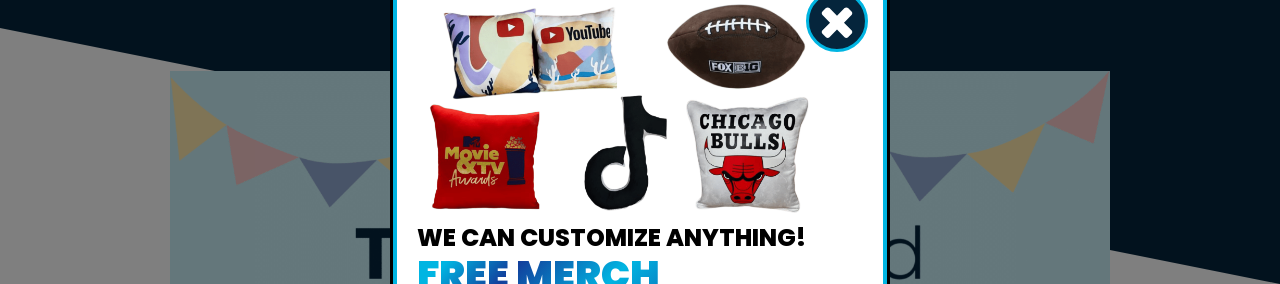What is the promotional statement for the merchandise?
Using the image as a reference, give an elaborate response to the question.

The caption highlights a bold promotional statement for 'FREE MERCH' alongside the tagline 'WE CAN CUSTOMIZE ANYTHING!', which indicates that the promotional statement for the merchandise is indeed 'FREE MERCH'.